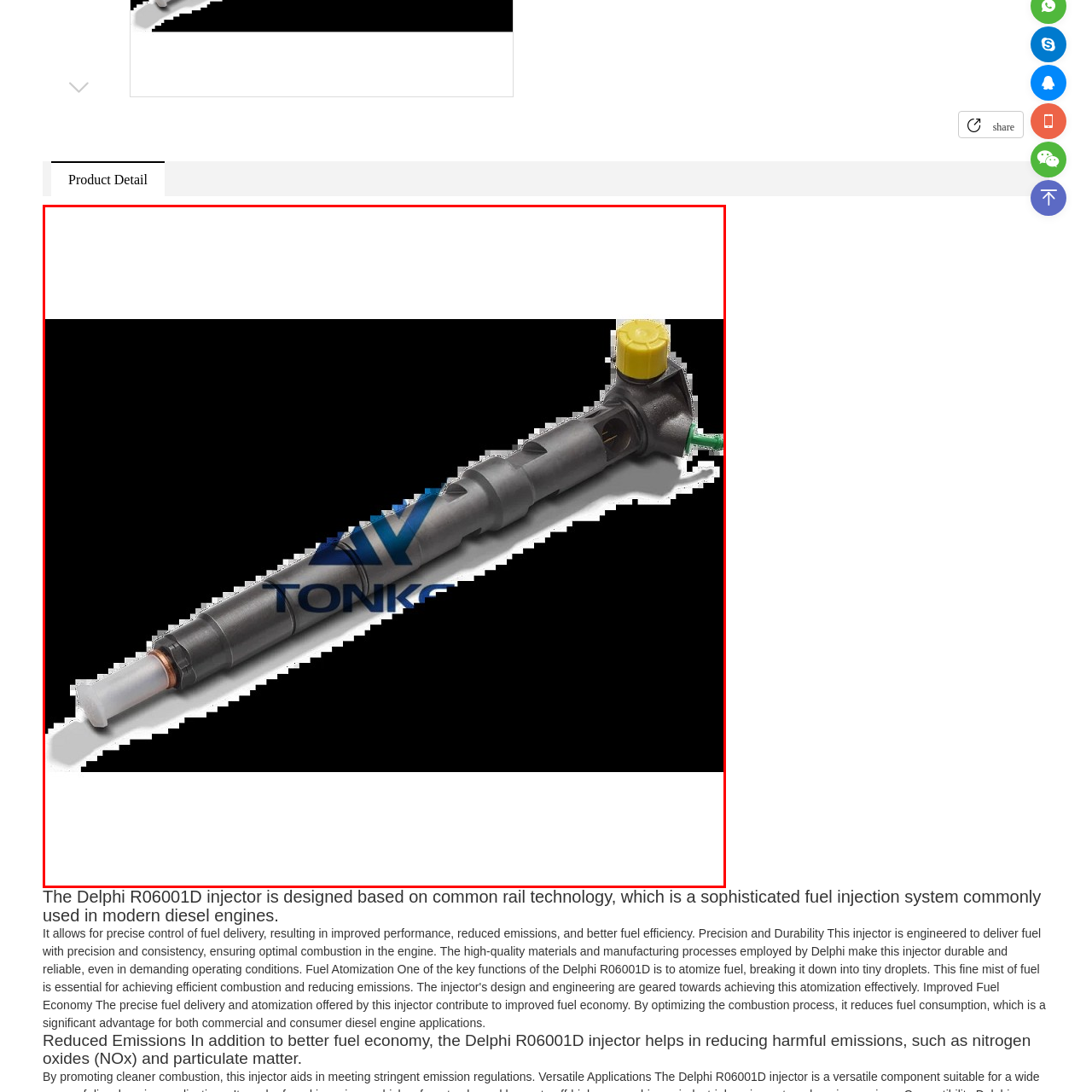Examine the image inside the red bounding box and deliver a thorough answer to the question that follows, drawing information from the image: What is the purpose of the Delphi R06001D injector?

The injector is engineered for sophisticated fuel injection in modern diesel engines, which means its primary function is to deliver fuel accurately and efficiently to optimize engine performance.